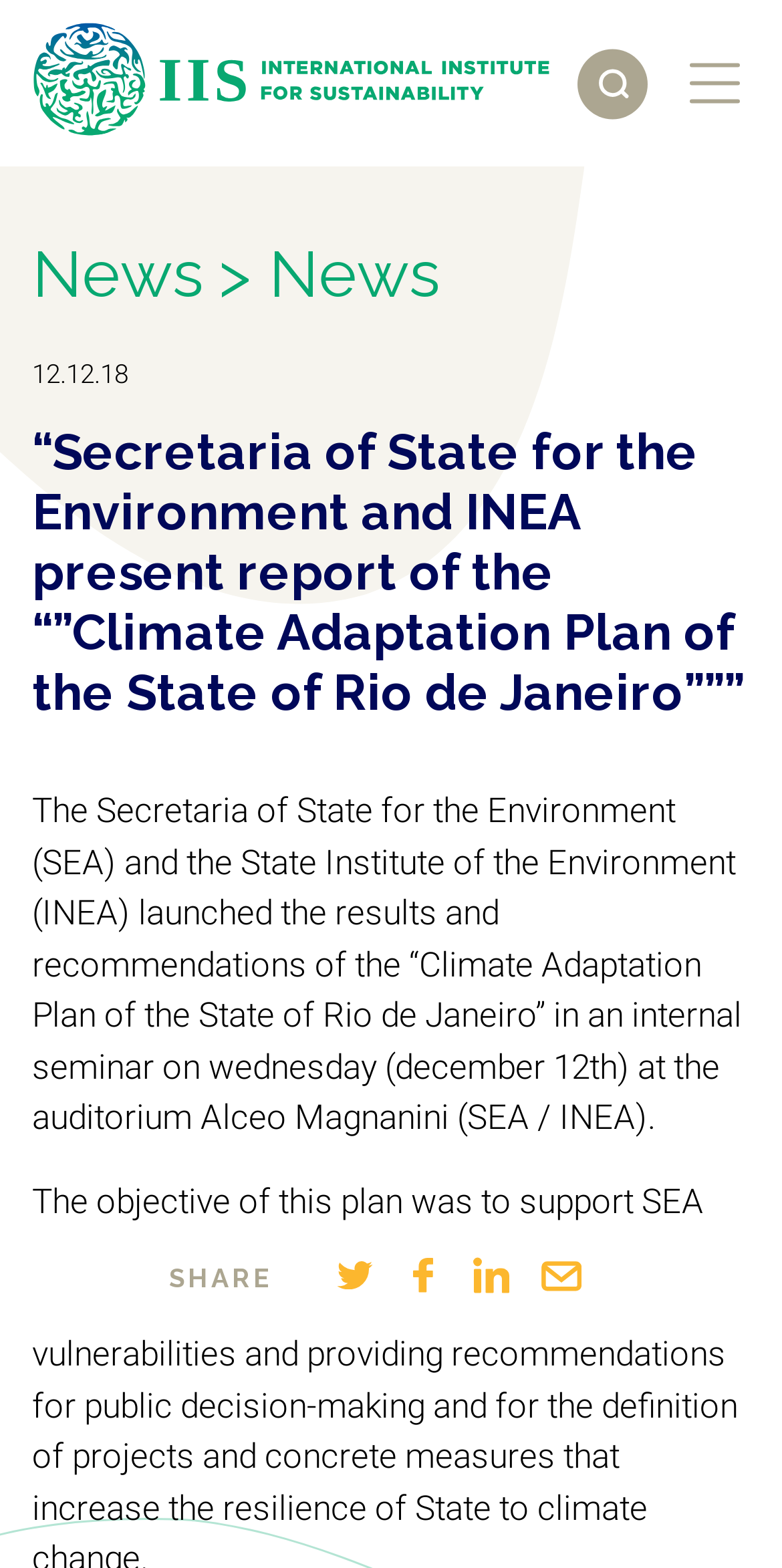Answer the following inquiry with a single word or phrase:
What is the date of the internal seminar?

December 12th